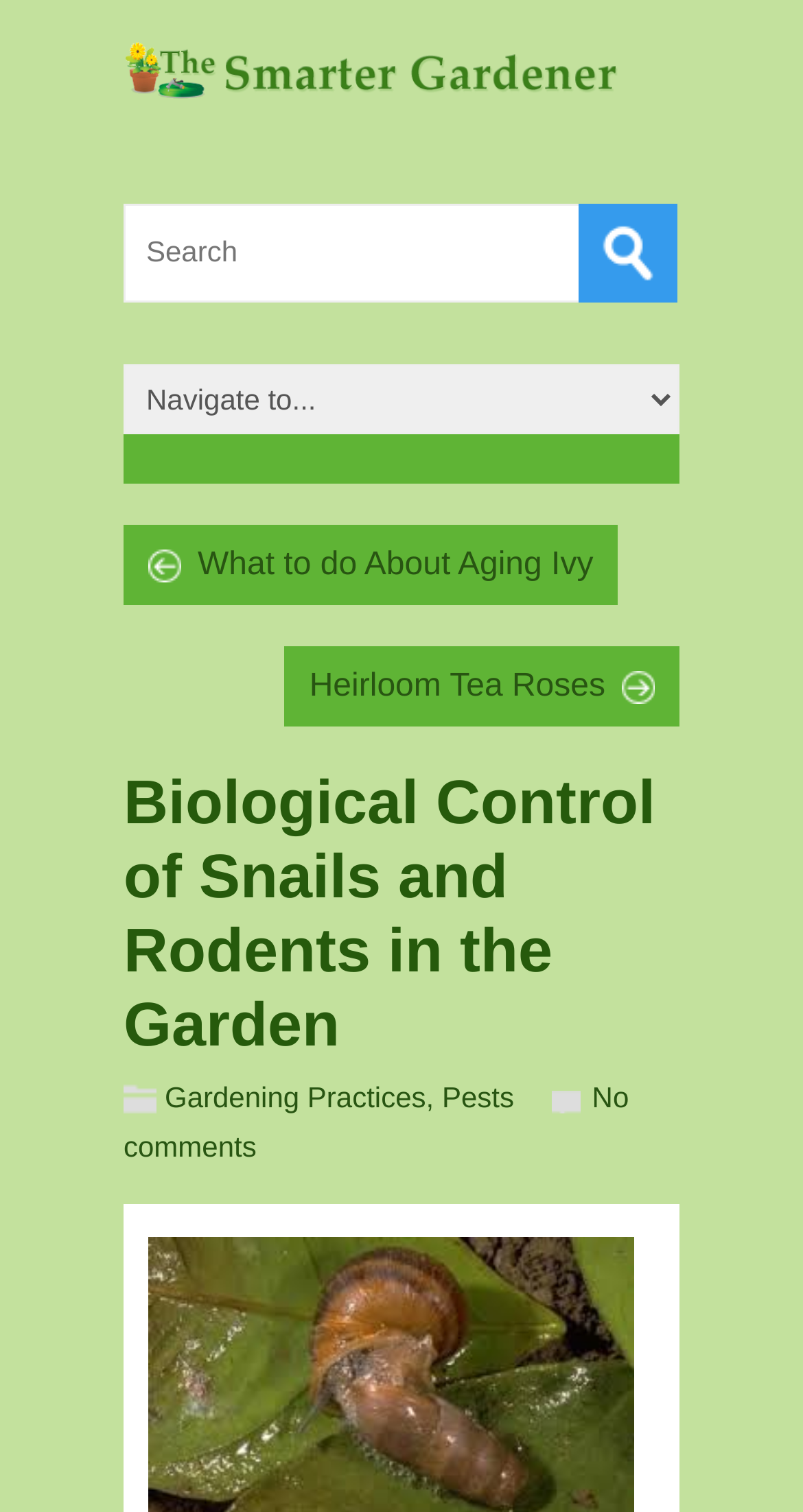Predict the bounding box coordinates of the UI element that matches this description: "name="submit" value="Search"". The coordinates should be in the format [left, top, right, bottom] with each value between 0 and 1.

[0.721, 0.135, 0.844, 0.2]